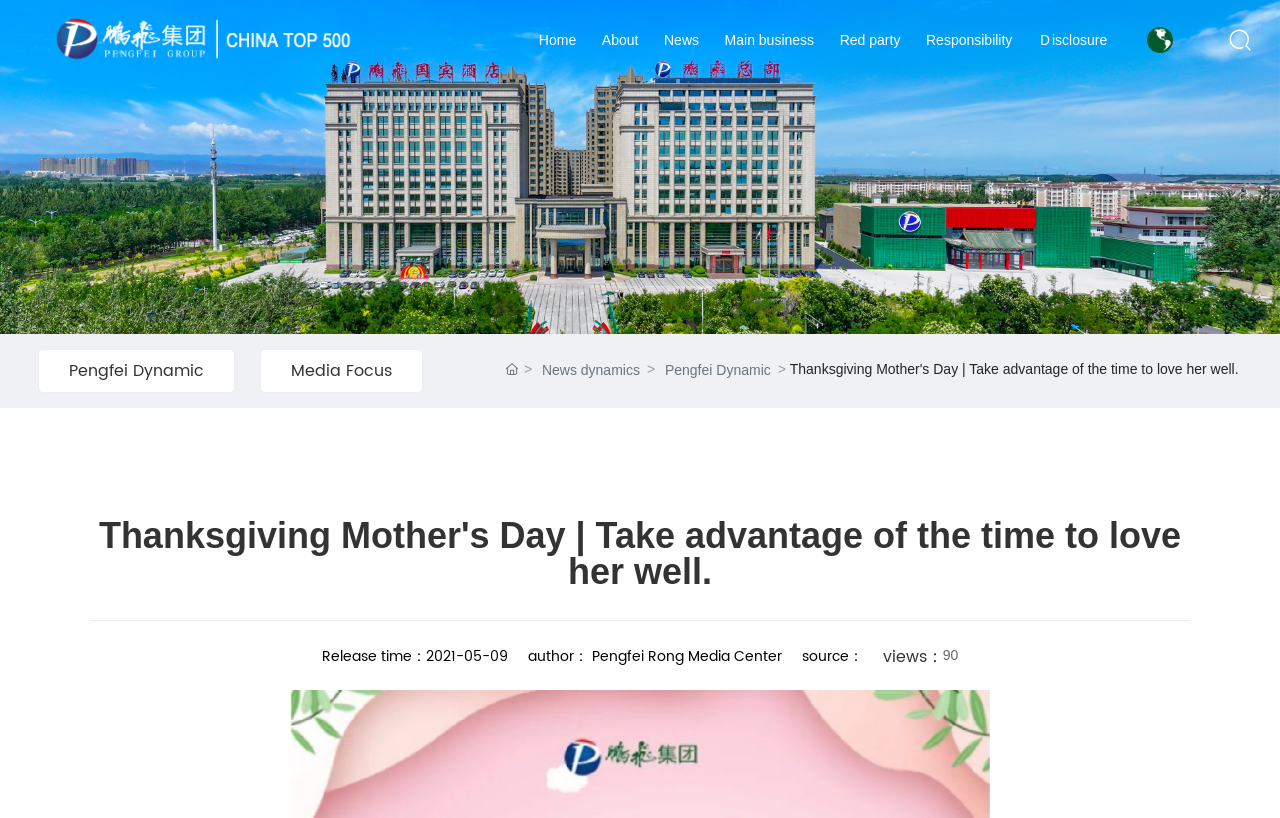Determine the bounding box coordinates of the element that should be clicked to execute the following command: "Check News dynamics".

[0.423, 0.439, 0.5, 0.467]